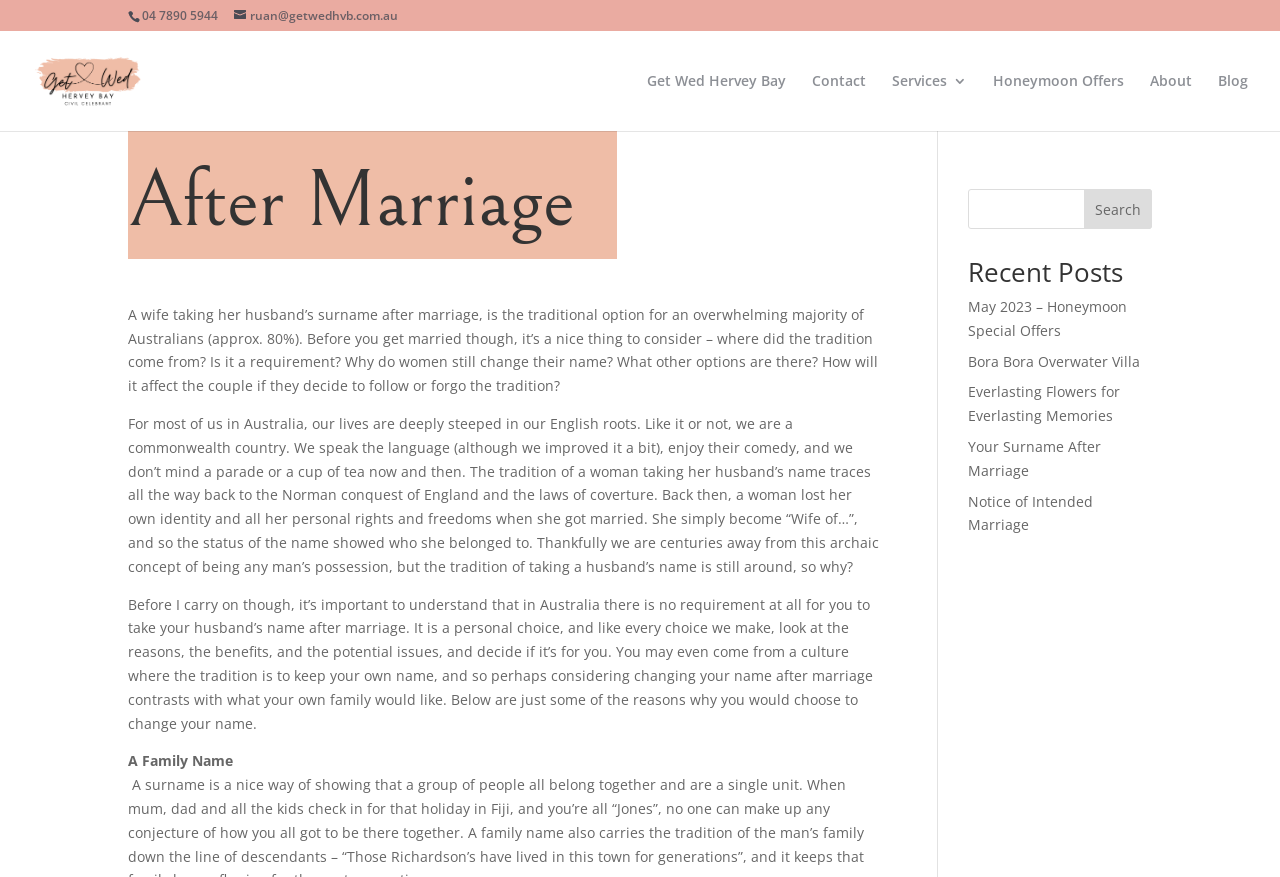Specify the bounding box coordinates of the element's area that should be clicked to execute the given instruction: "Read the blog posts". The coordinates should be four float numbers between 0 and 1, i.e., [left, top, right, bottom].

[0.952, 0.084, 0.975, 0.149]